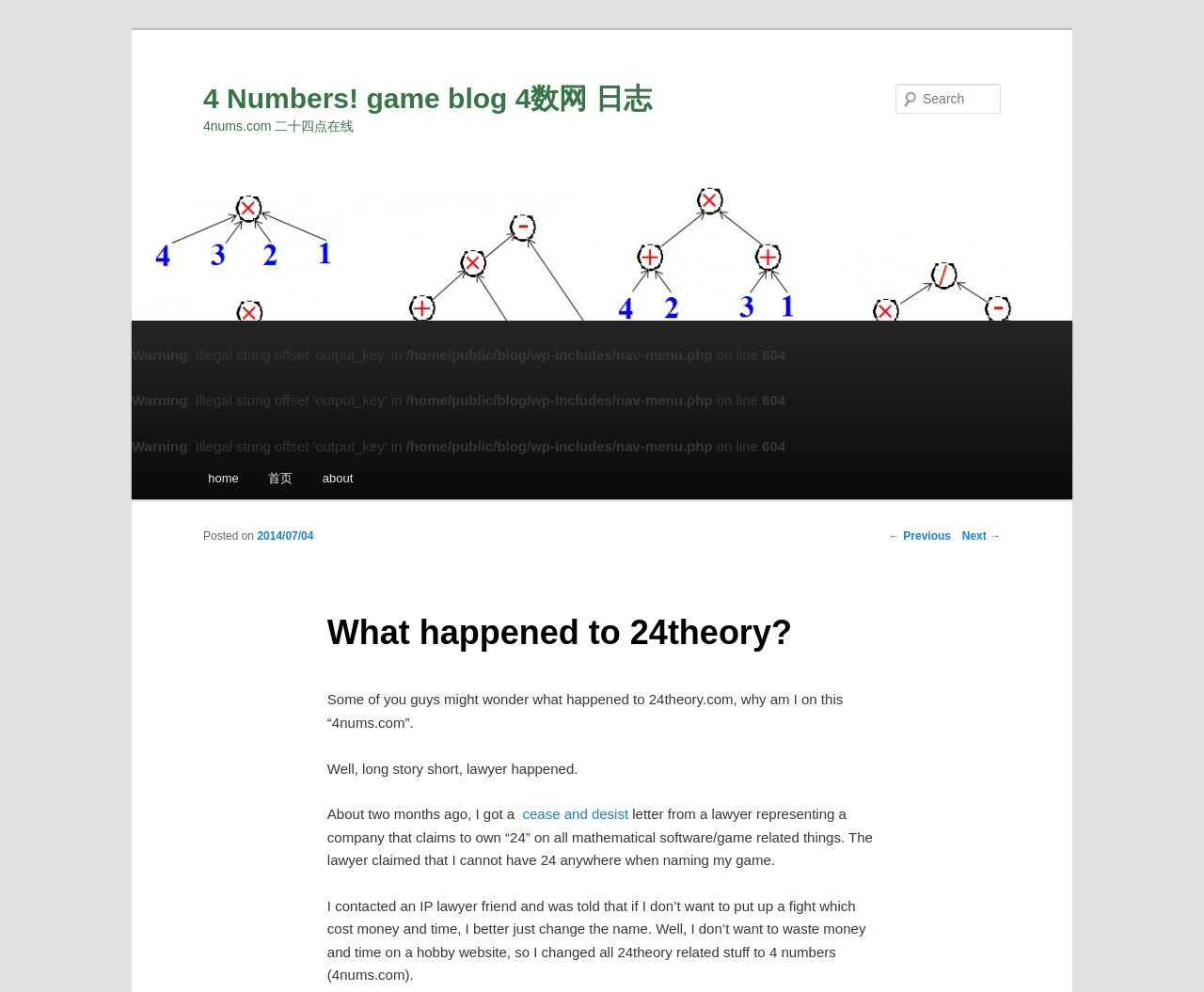Please specify the bounding box coordinates of the clickable region necessary for completing the following instruction: "View the 'Archives' section". The coordinates must consist of four float numbers between 0 and 1, i.e., [left, top, right, bottom].

None